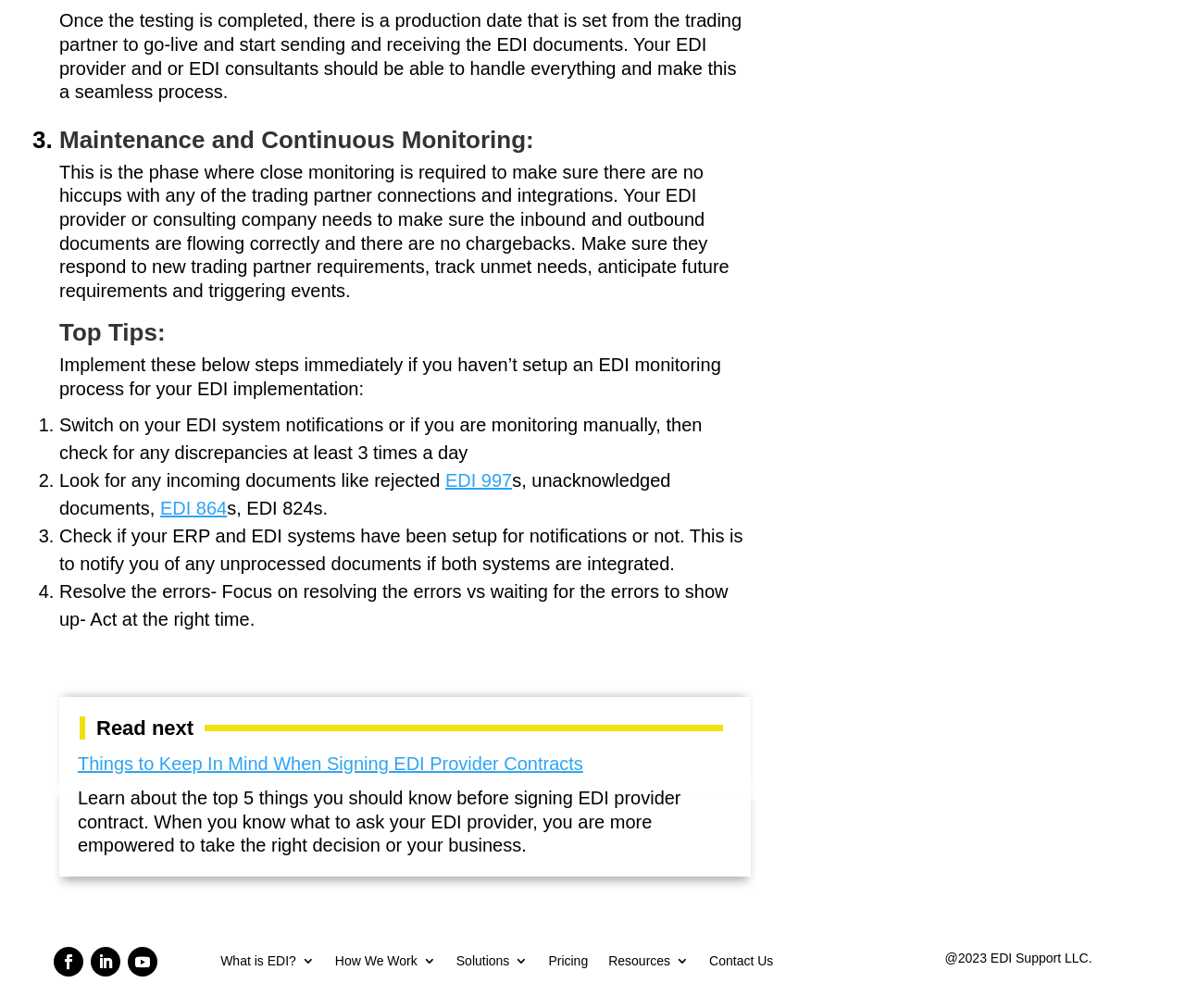Identify the bounding box of the HTML element described as: "Solutions".

[0.385, 0.94, 0.446, 0.96]